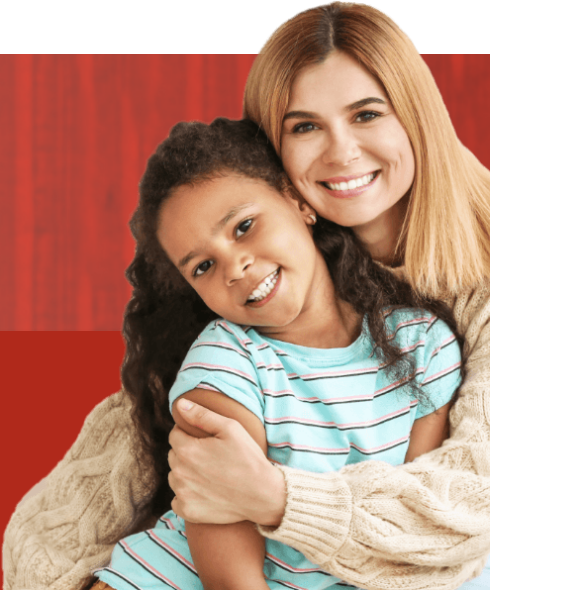What is the tone of the photograph?
Refer to the screenshot and answer in one word or phrase.

uplifting